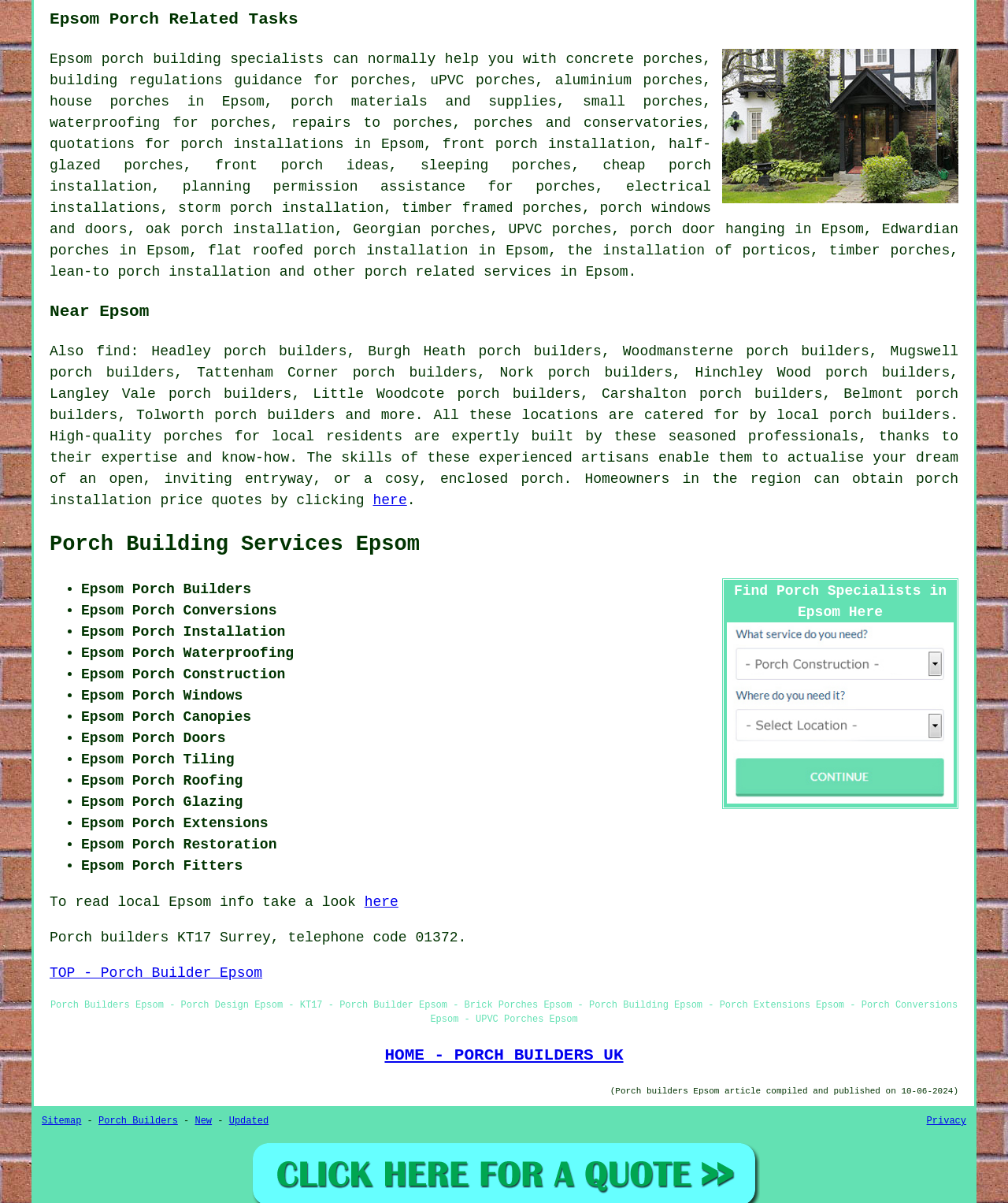What is the location served by the porch builders?
Examine the screenshot and reply with a single word or phrase.

Epsom